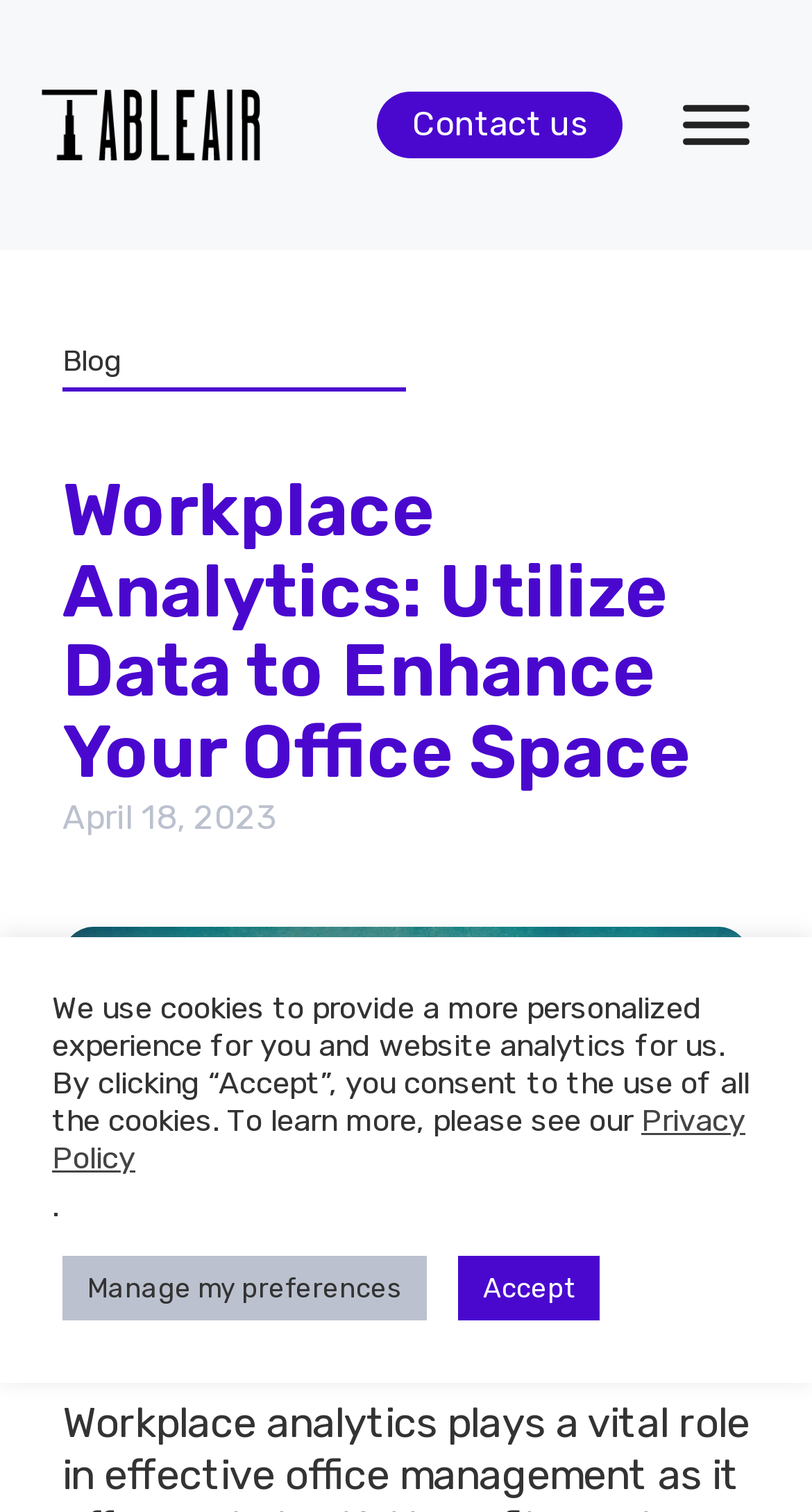Using the format (top-left x, top-left y, bottom-right x, bottom-right y), and given the element description, identify the bounding box coordinates within the screenshot: Contact us

[0.464, 0.061, 0.767, 0.105]